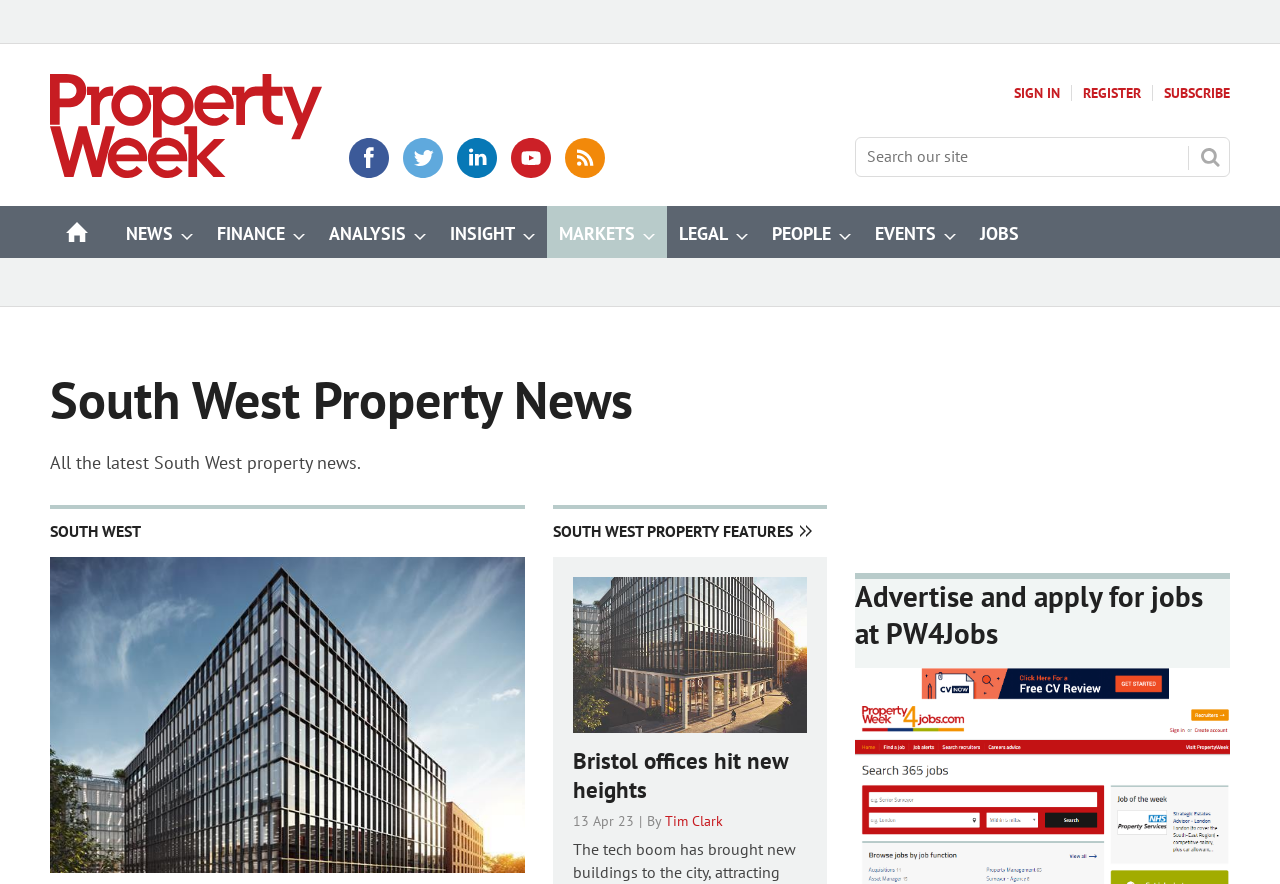Determine the bounding box coordinates for the UI element with the following description: "alt="1. EQ_Hero_HR"". The coordinates should be four float numbers between 0 and 1, represented as [left, top, right, bottom].

[0.039, 0.631, 0.41, 0.988]